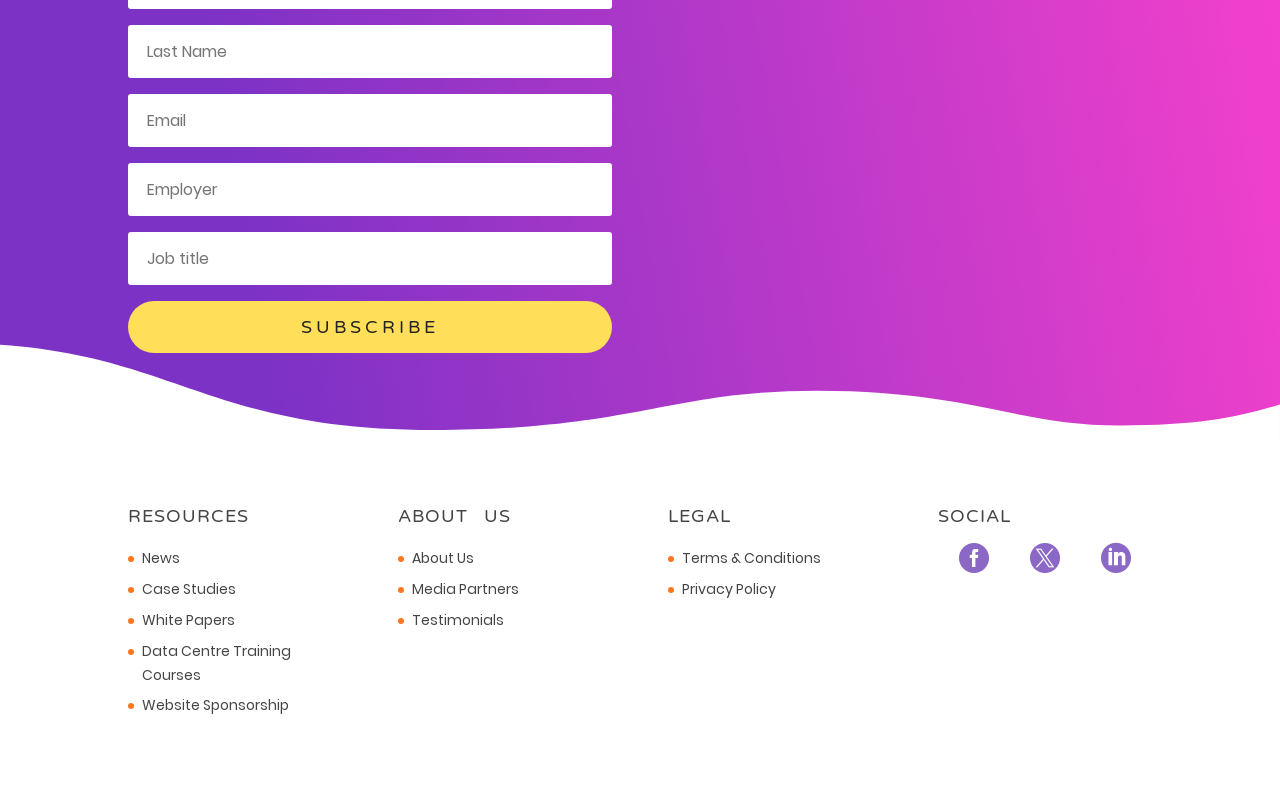Using the description "Privacy Policy", locate and provide the bounding box of the UI element.

[0.533, 0.722, 0.606, 0.747]